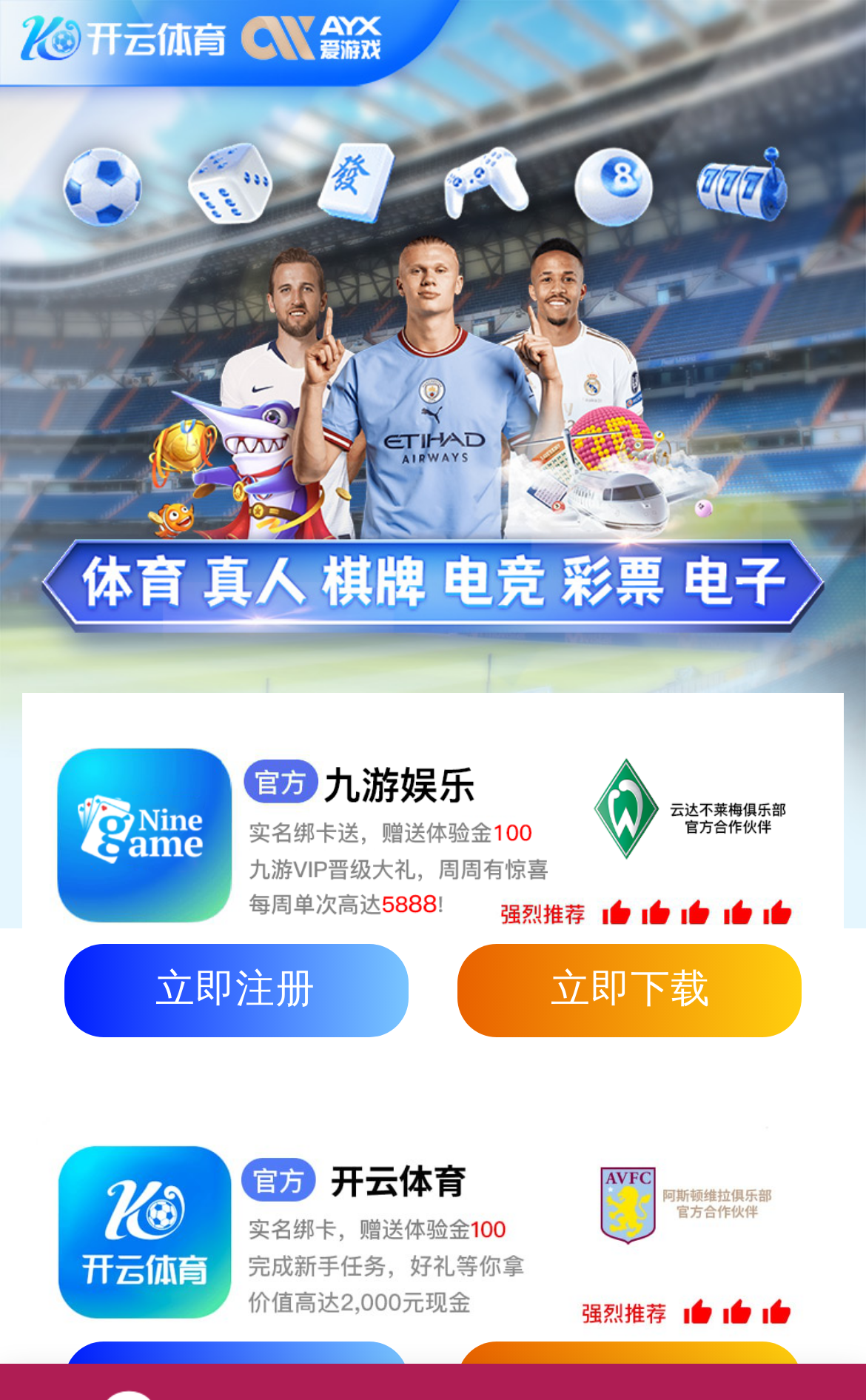Provide the bounding box coordinates, formatted as (top-left x, top-left y, bottom-right x, bottom-right y), with all values being floating point numbers between 0 and 1. Identify the bounding box of the UI element that matches the description: parent_node: International Business

[0.85, 0.369, 1.0, 0.433]